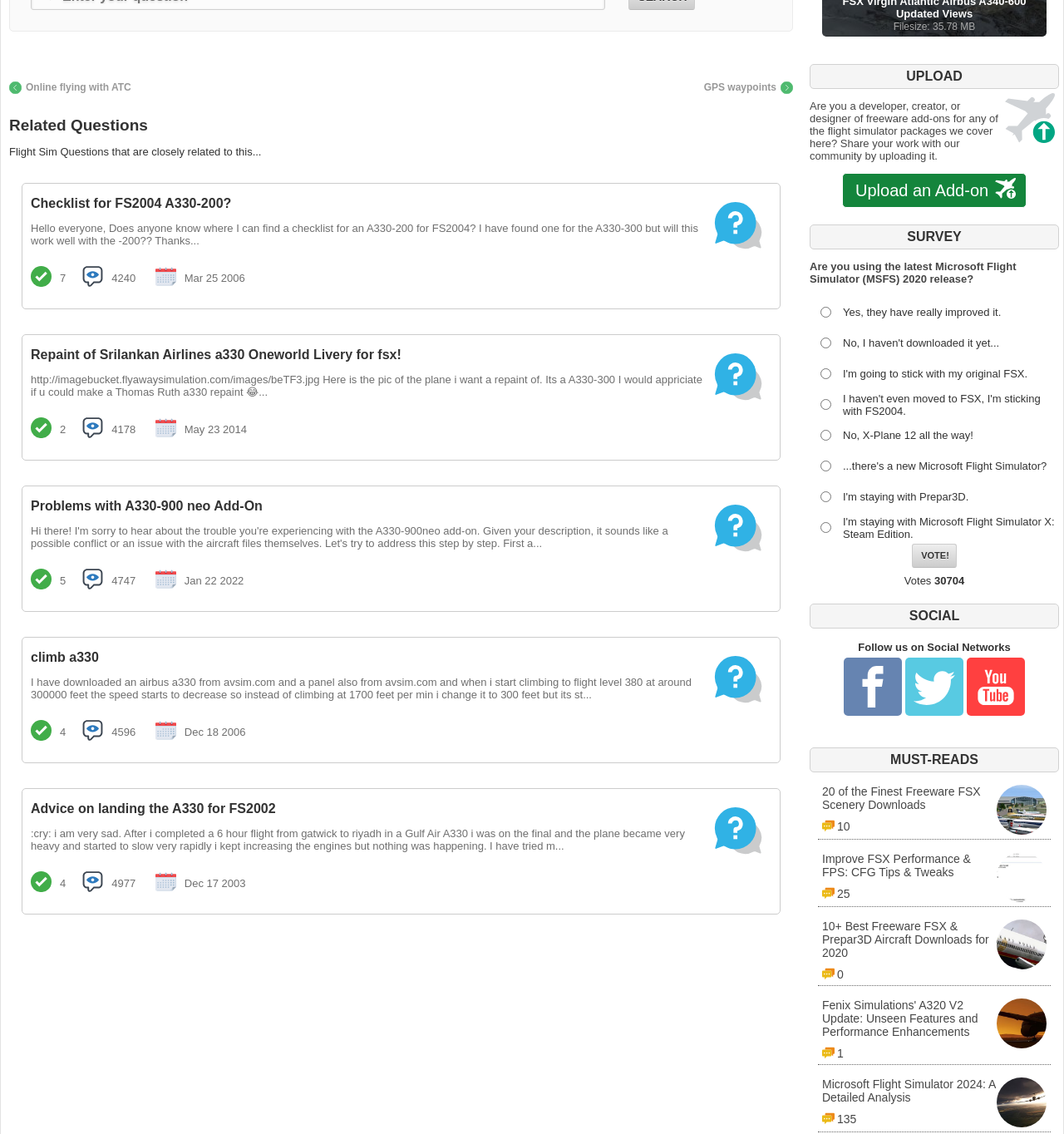Answer the question in one word or a short phrase:
What is the topic of the webpage?

Flight Sim Questions